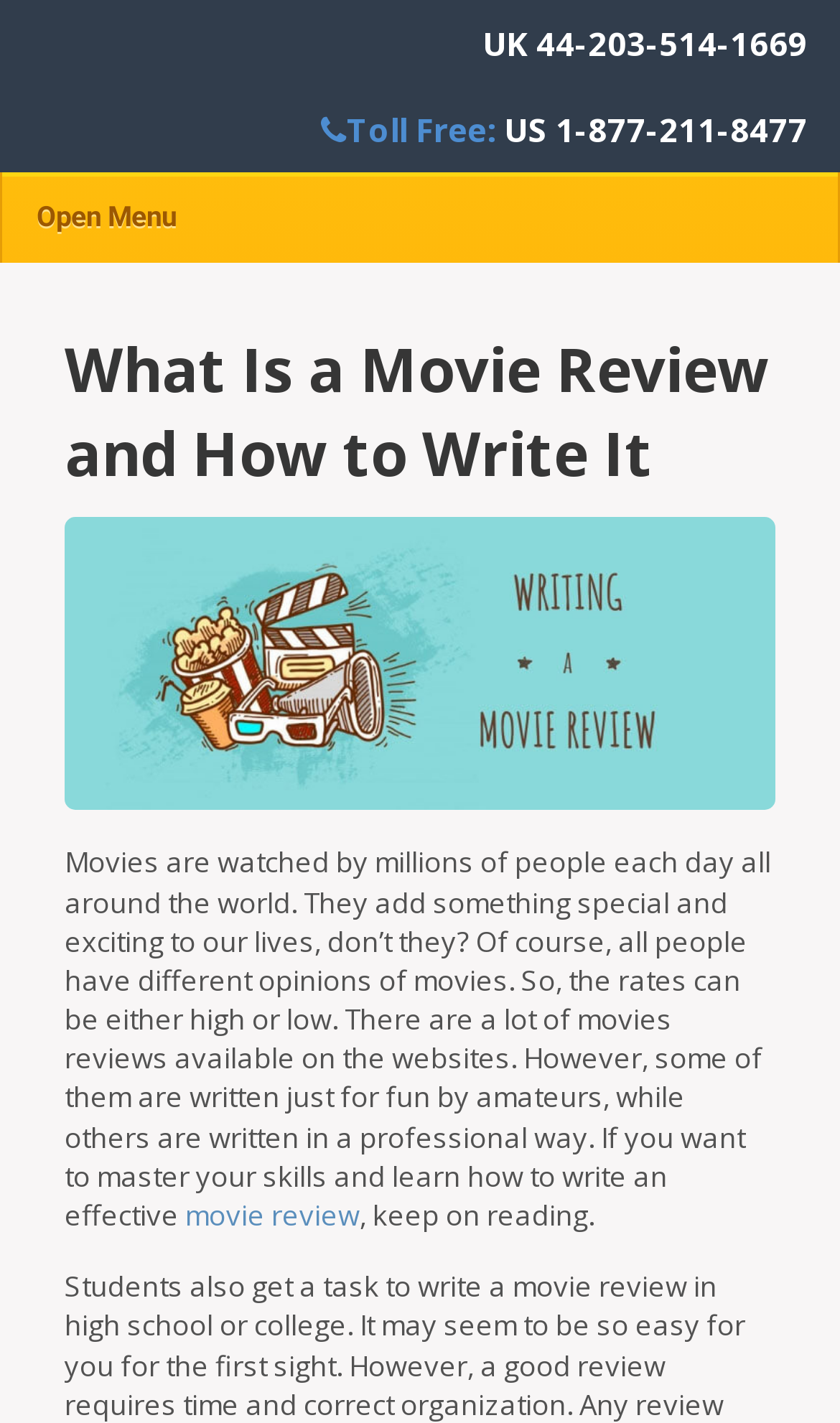Given the description of the UI element: "movie review", predict the bounding box coordinates in the form of [left, top, right, bottom], with each value being a float between 0 and 1.

[0.221, 0.84, 0.428, 0.867]